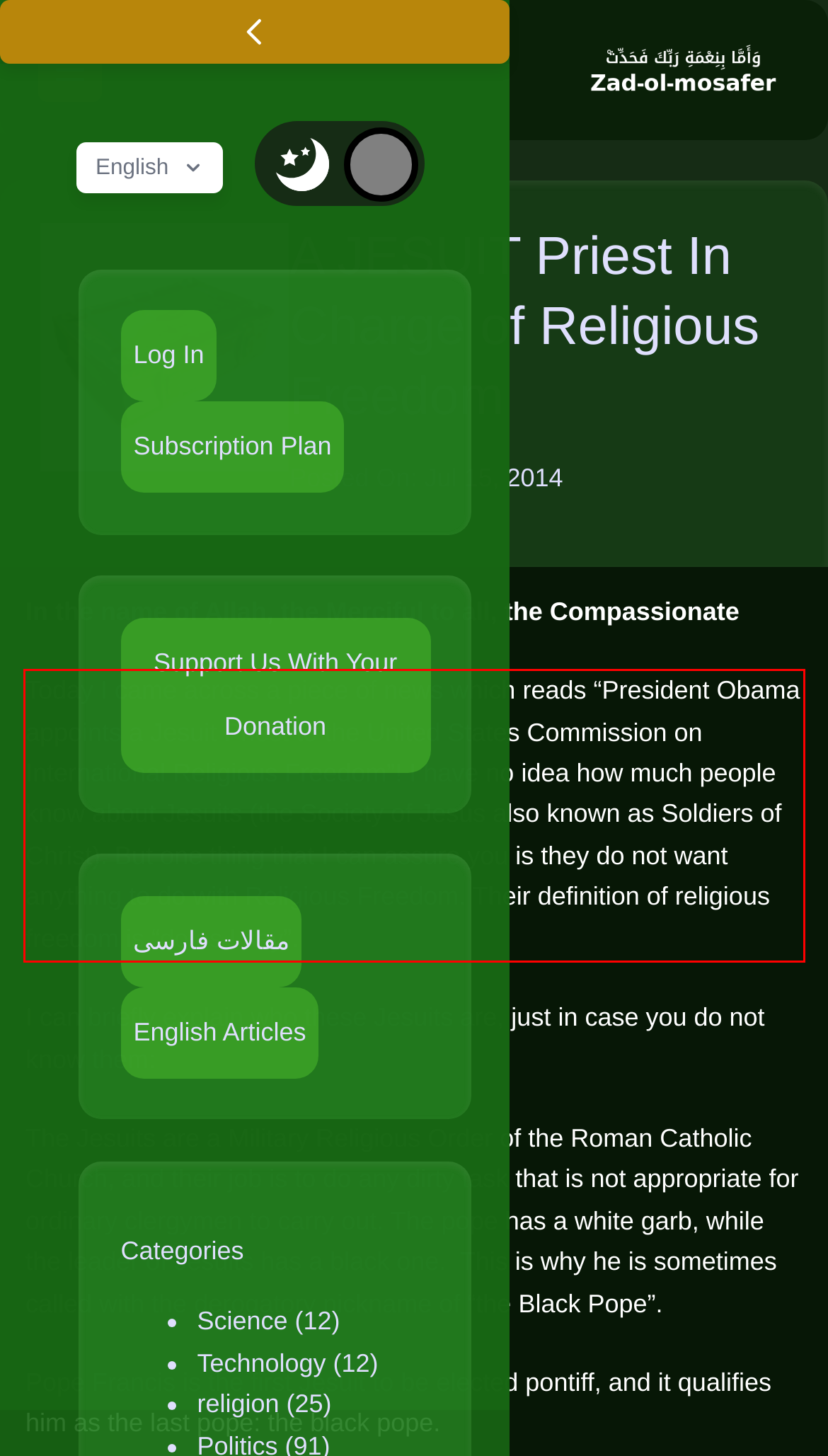Within the screenshot of the webpage, locate the red bounding box and use OCR to identify and provide the text content inside it.

Today I came across a piece of news which reads “President Obama appoints a Jesuit Priest to the United States Commission on International Religious Freedom”! I have no idea how much people know about Jesuits (the Society of Jesus also known as Soldiers of Christ). But one thing that I can assure you is they do not want anything to do with Religious Freedom. Their definition of religious freedom is “do as I say”.